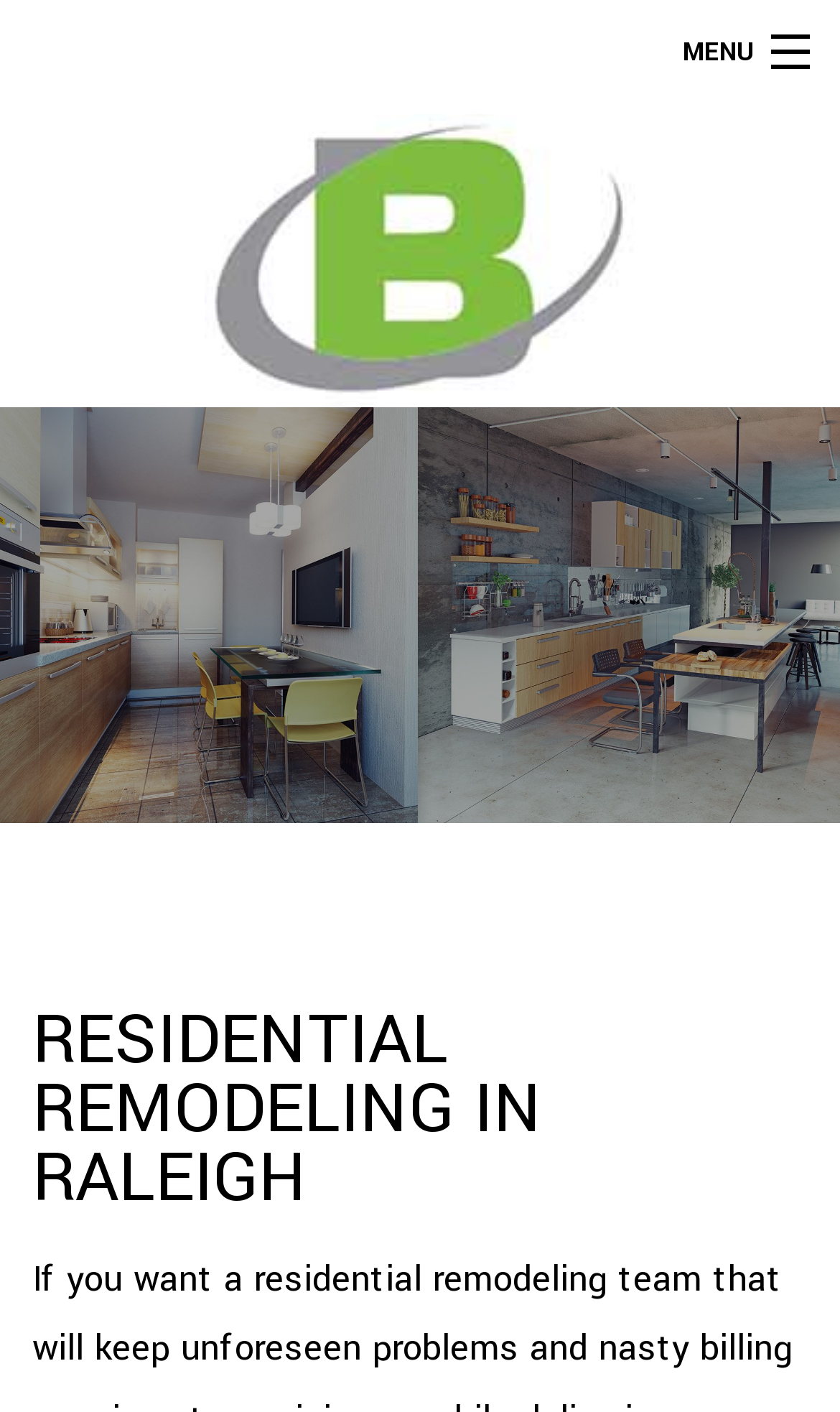Offer a detailed account of what is visible on the webpage.

The webpage is about Benitez Carpentry & Renovation, INC, a residential remodeling contractor in Raleigh. At the top right corner, there is a "MENU" link. Below it, there is a horizontal navigation menu with links to different sections of the website, including "HOME", "ABOUT US", "REMODELING", "REFINISHING", "RESTORATION", "OTHER SERVICES", "GALLERY", "CONTACT", and "SERVICE AREAS". 

On the left side, there is a heading with the company name, accompanied by a logo image. Below the logo, there is a large banner image that showcases the company's services, including bathroom remodeling and home remodeling.

The main content of the webpage starts with a heading "RESIDENTIAL REMODELING IN RALEIGH" located at the bottom half of the page.